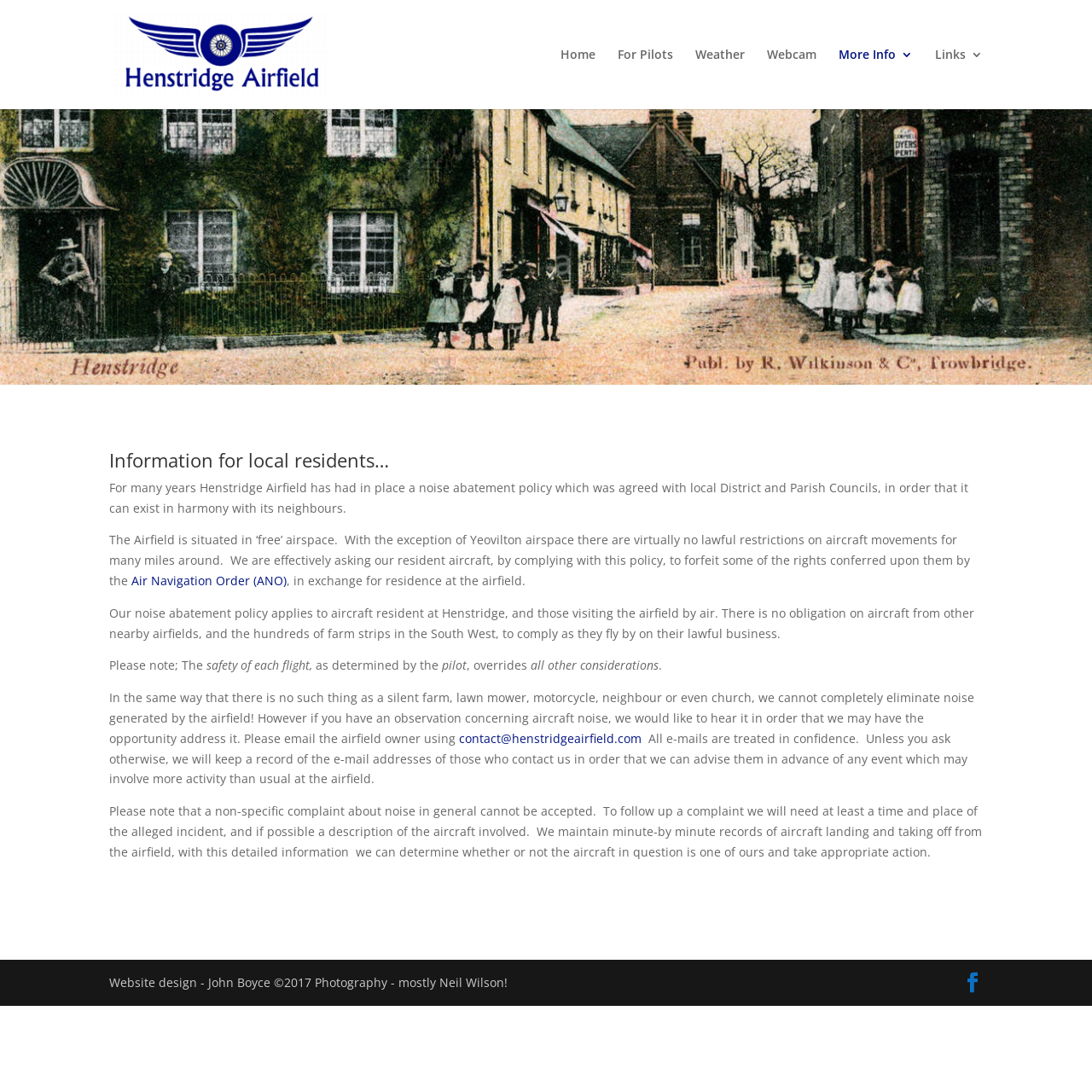Given the description "alt="Henstridge Airfield"", determine the bounding box of the corresponding UI element.

[0.103, 0.041, 0.302, 0.056]